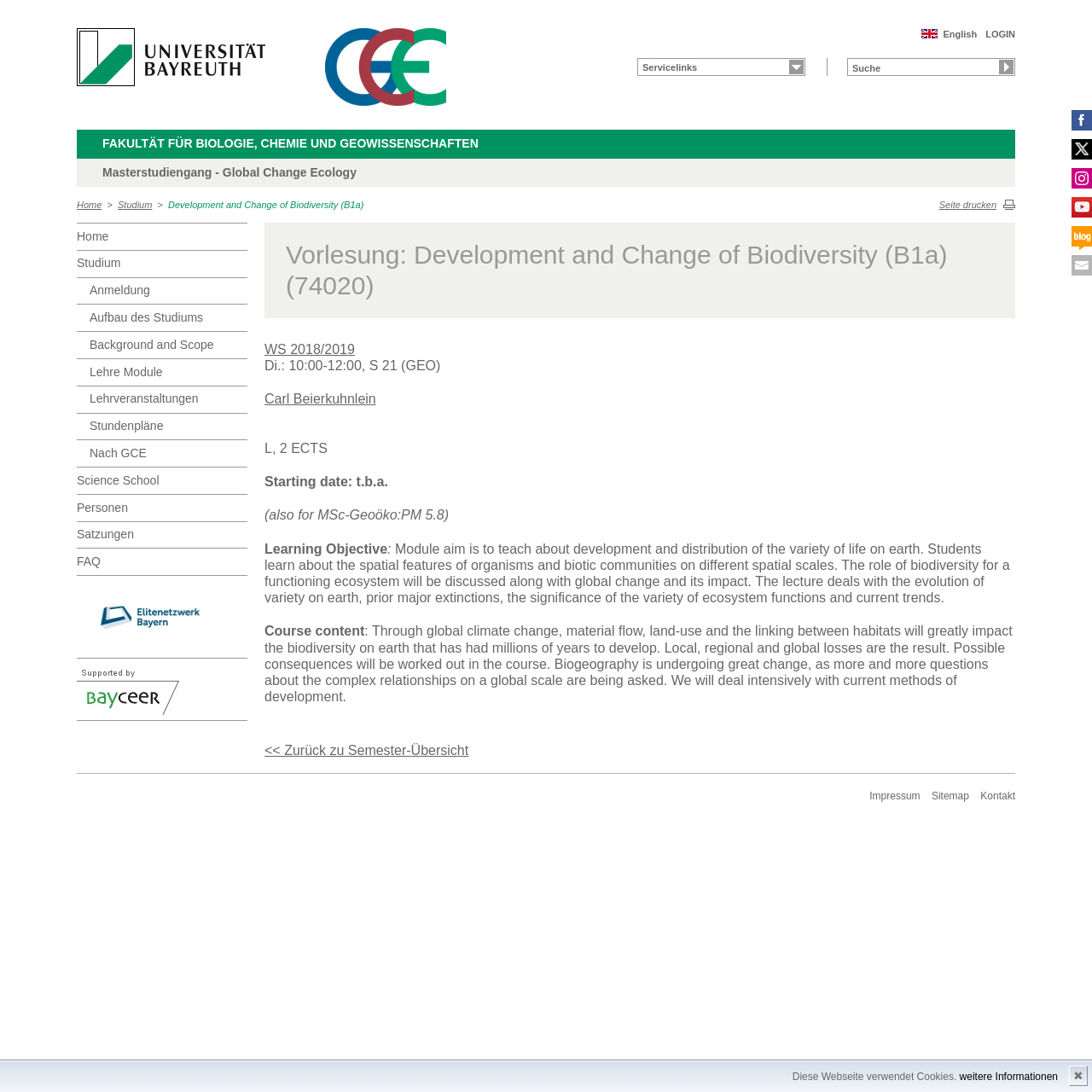Provide the bounding box coordinates for the specified HTML element described in this description: "parent_node: LOGIN title="Global Change Ecology"". The coordinates should be four float numbers ranging from 0 to 1, in the format [left, top, right, bottom].

[0.298, 0.026, 0.409, 0.097]